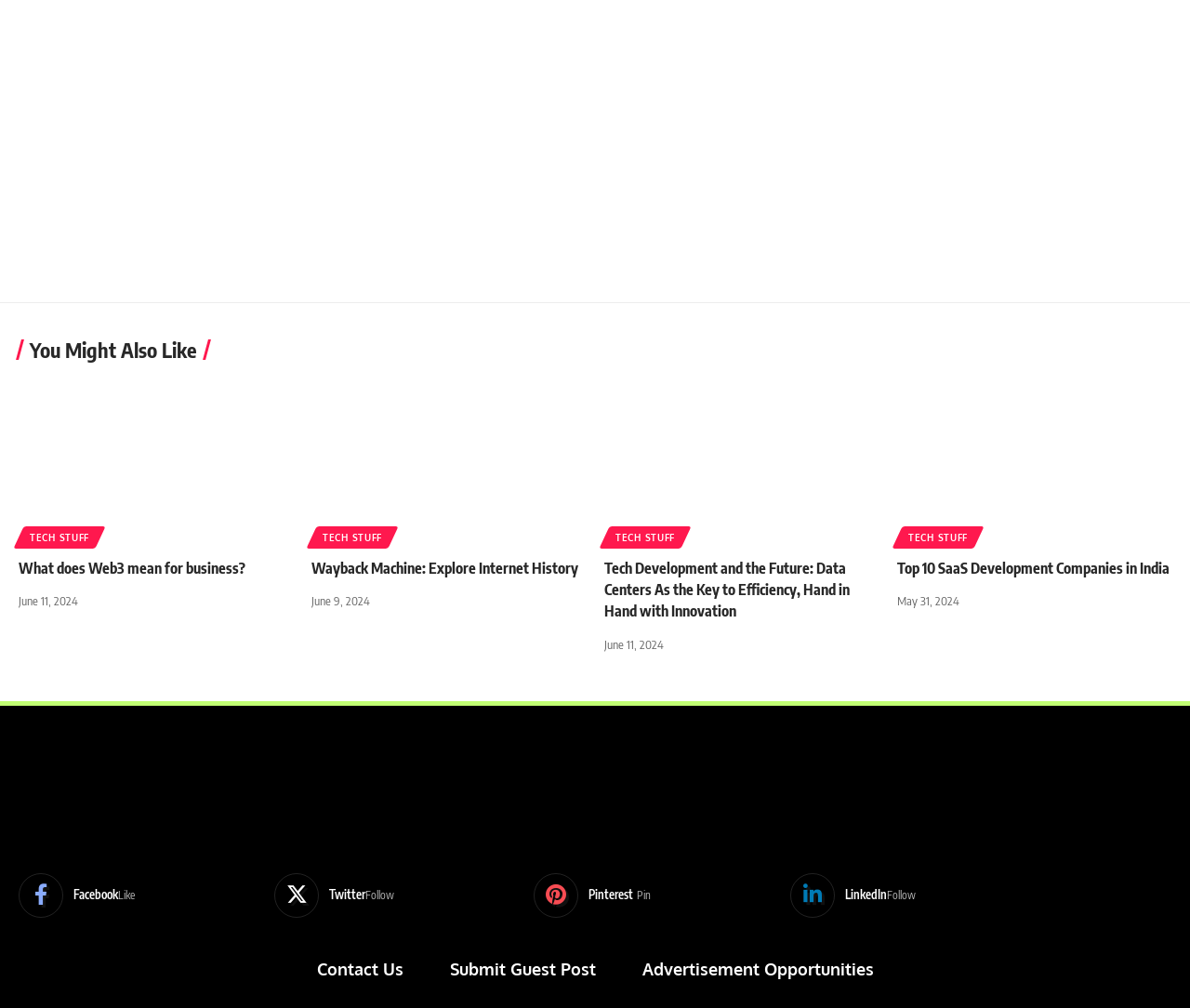How many articles are listed on this webpage?
Using the information presented in the image, please offer a detailed response to the question.

By examining the webpage structure, I found four distinct article sections, each with a heading, link, and image, indicating that there are four articles listed on this webpage.